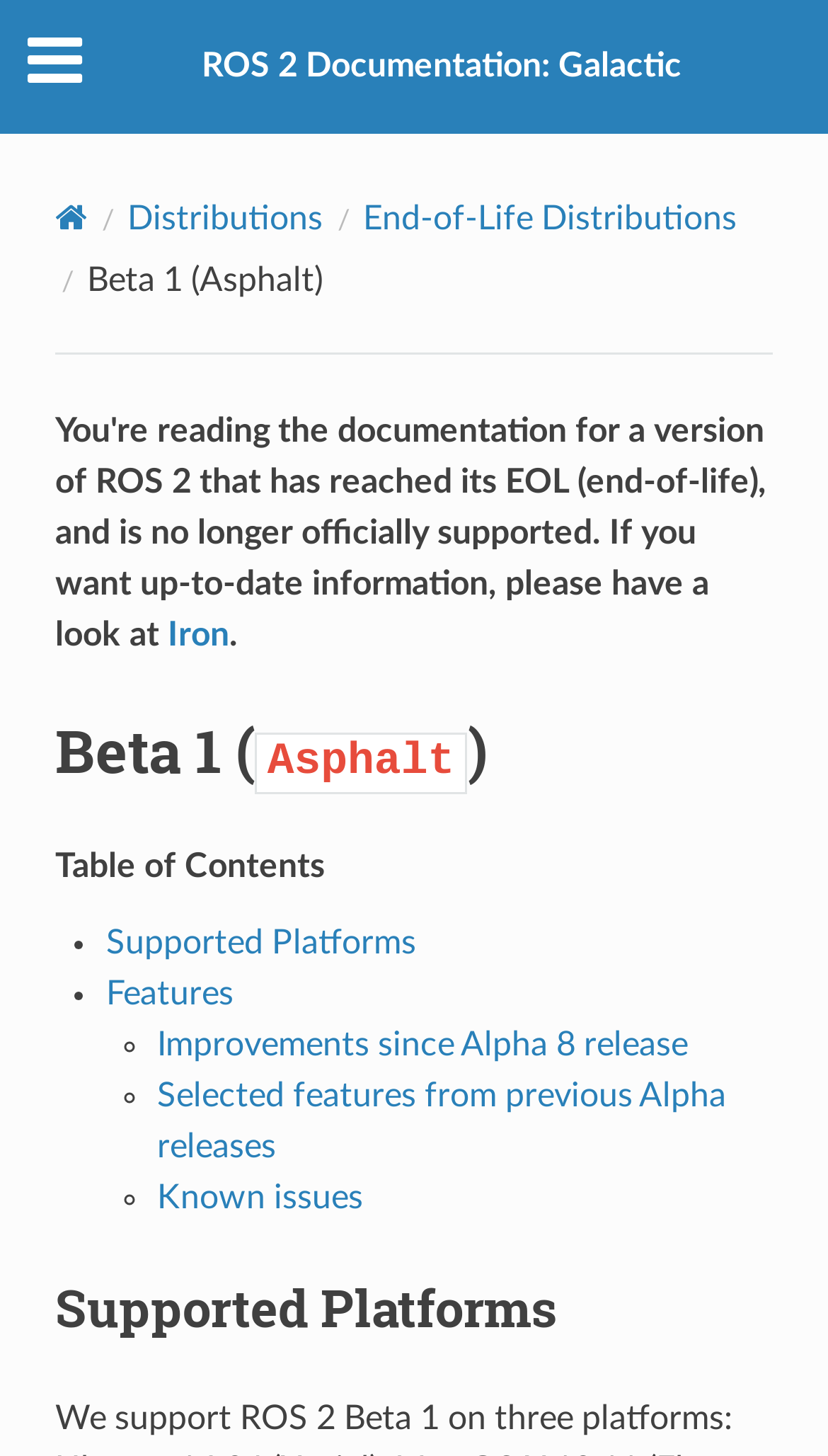Pinpoint the bounding box coordinates of the clickable area necessary to execute the following instruction: "Click on Home". The coordinates should be given as four float numbers between 0 and 1, namely [left, top, right, bottom].

[0.066, 0.137, 0.105, 0.162]